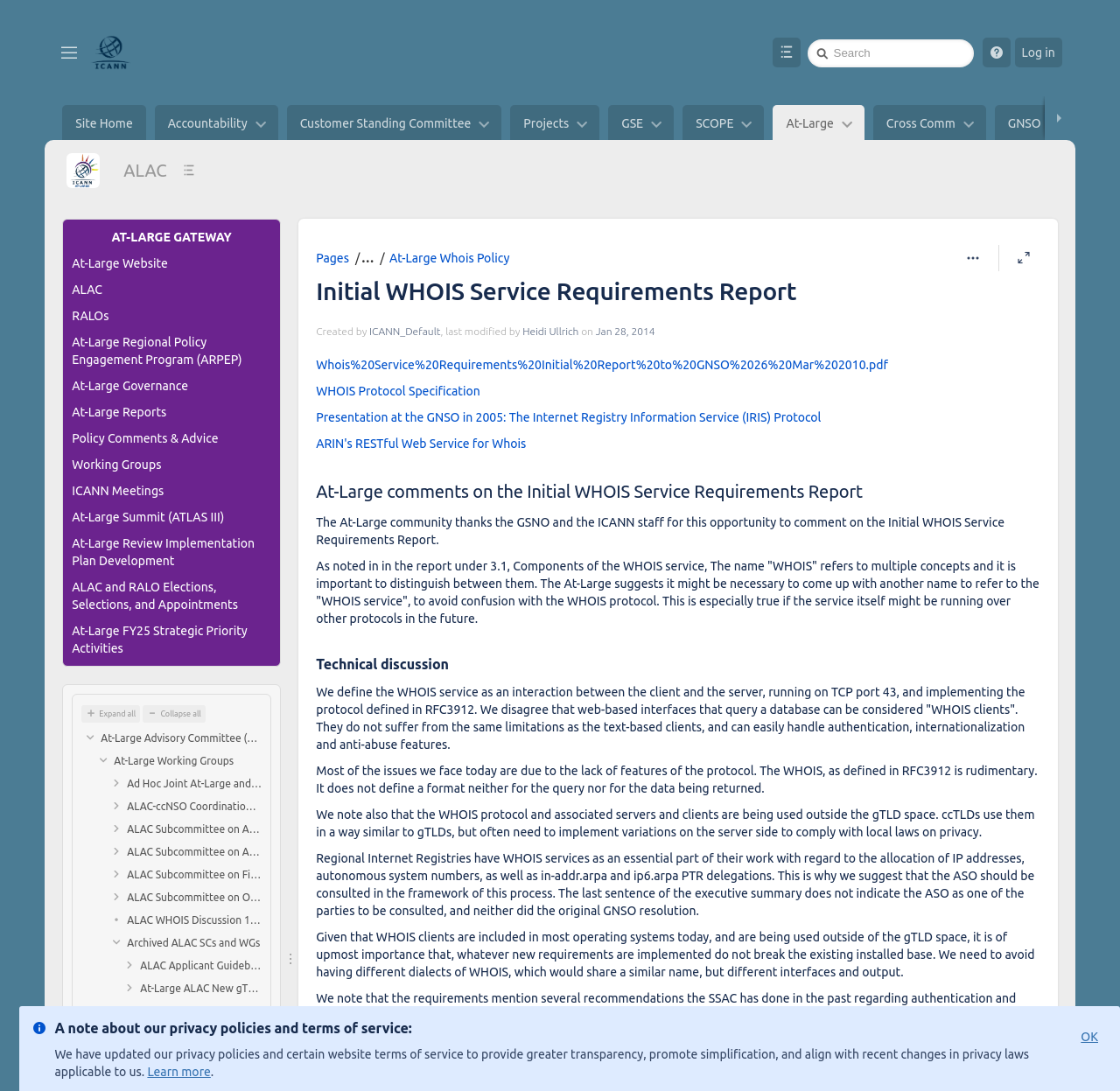Use one word or a short phrase to answer the question provided: 
What is the title of the report?

Initial WHOIS Service Requirements Report